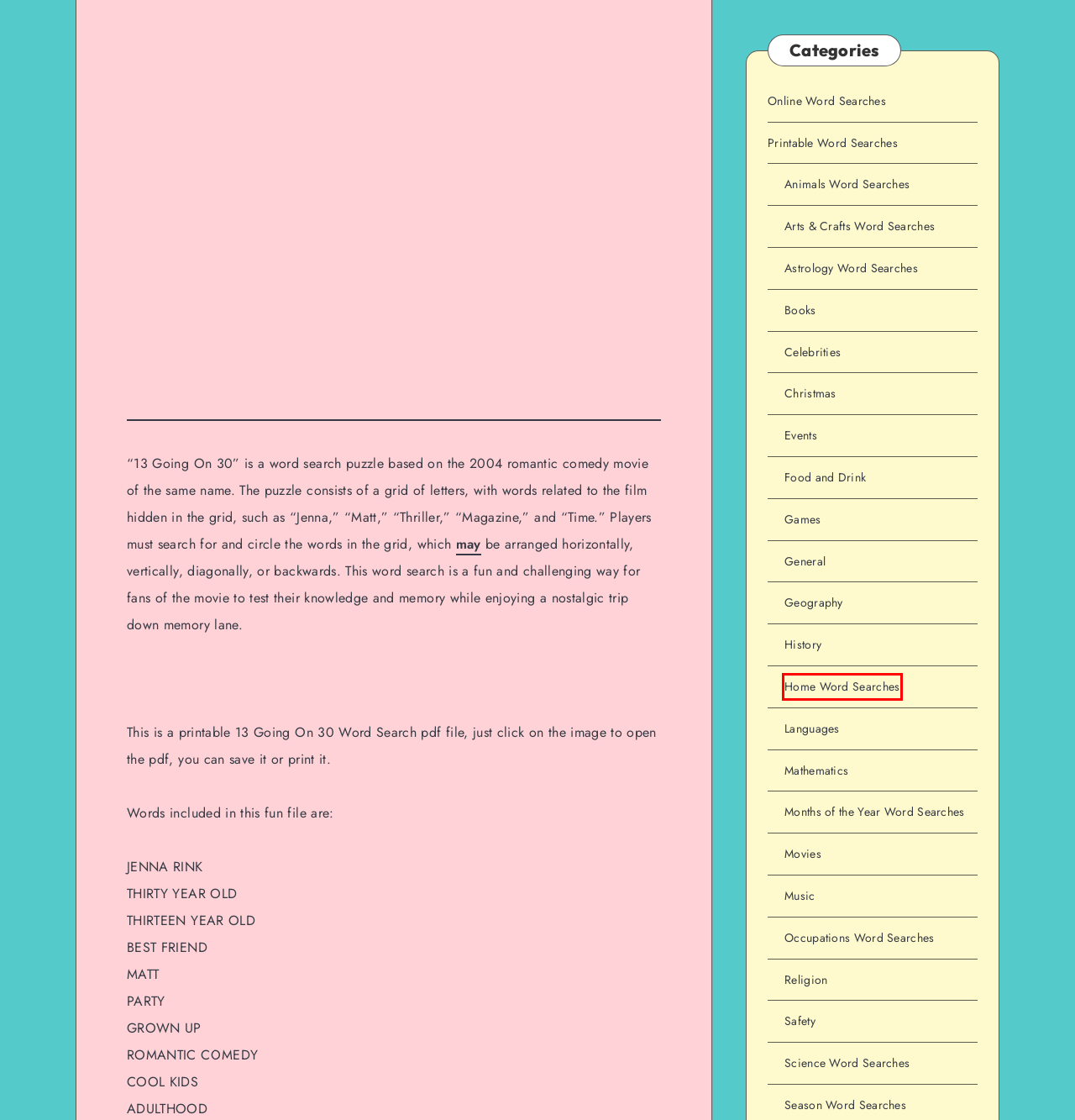You are given a screenshot of a webpage with a red rectangle bounding box around a UI element. Select the webpage description that best matches the new webpage after clicking the element in the bounding box. Here are the candidates:
A. Science Word Searches - Monster Word Search
B. Events - Monster Word Search
C. History - Monster Word Search
D. Home Word Searches - Monster Word Search
E. Christmas - Monster Word Search
F. May word search - Monster Word Search
G. Games - Monster Word Search
H. Geography - Monster Word Search

D